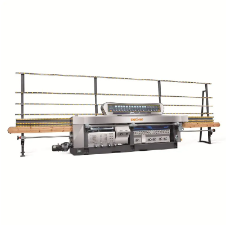Examine the image carefully and respond to the question with a detailed answer: 
What is the purpose of the support rollers on the machine?

The support rollers on the long platform of the Glass Variable Miter Machine ZM11J are designed to facilitate the handling of large glass sheets, making it easier to process and cut glass materials.